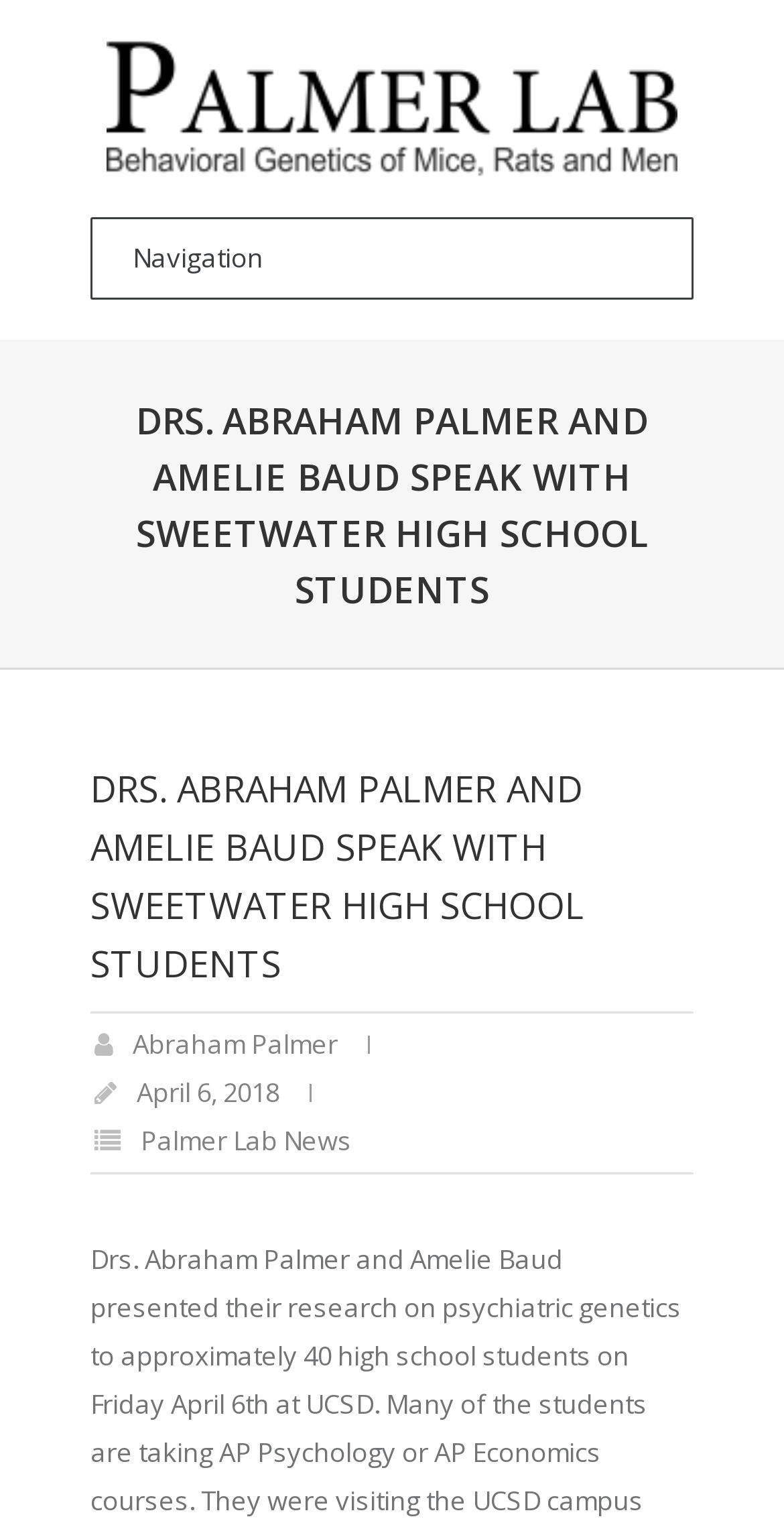When did Abraham Palmer speak with Sweetwater High School students?
Based on the image, give a concise answer in the form of a single word or short phrase.

April 6, 2018